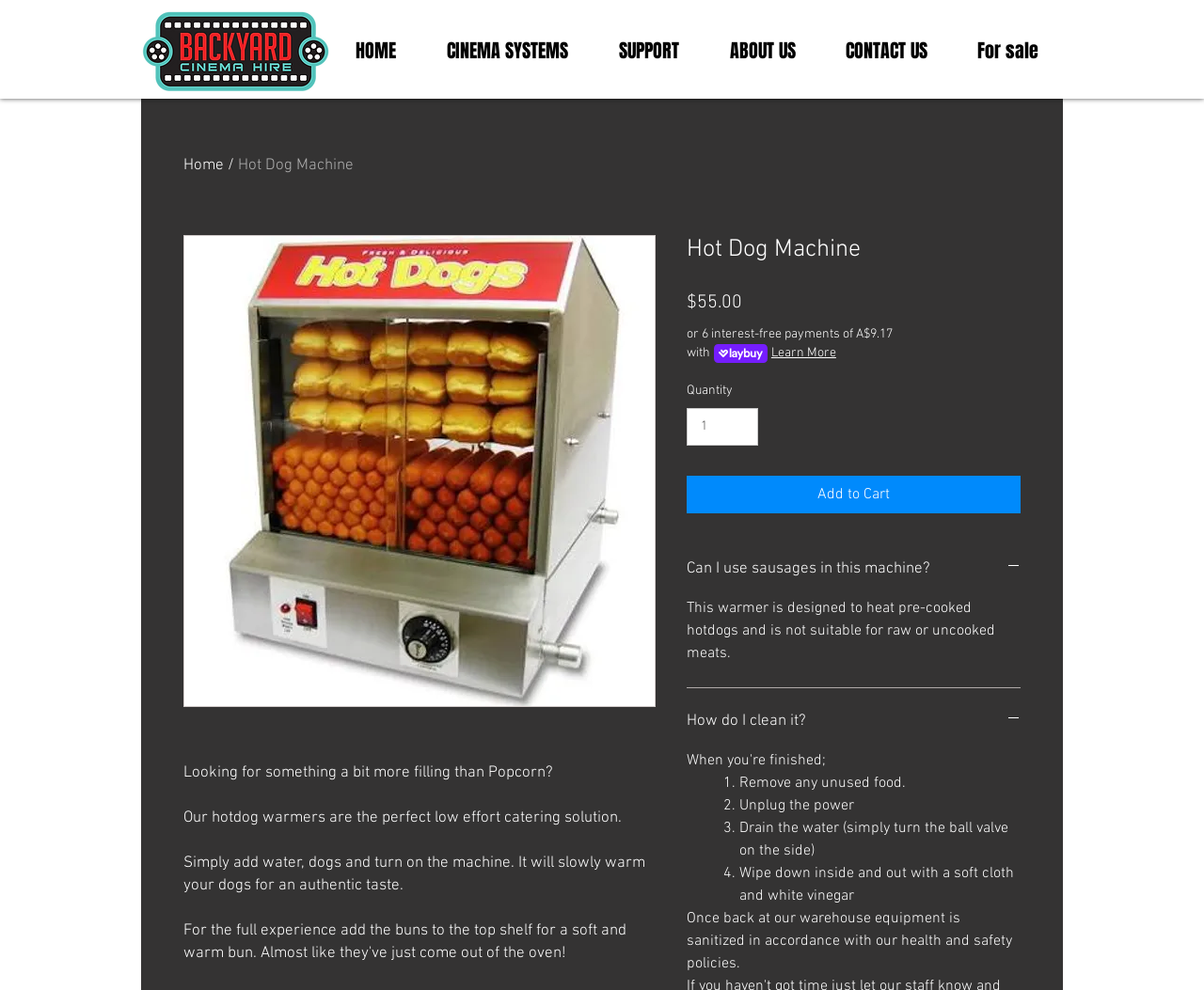Can you give a detailed response to the following question using the information from the image? Can you use sausages in this machine?

According to the webpage, the hot dog machine is designed to heat pre-cooked hotdogs and is not suitable for raw or uncooked meats, including sausages.